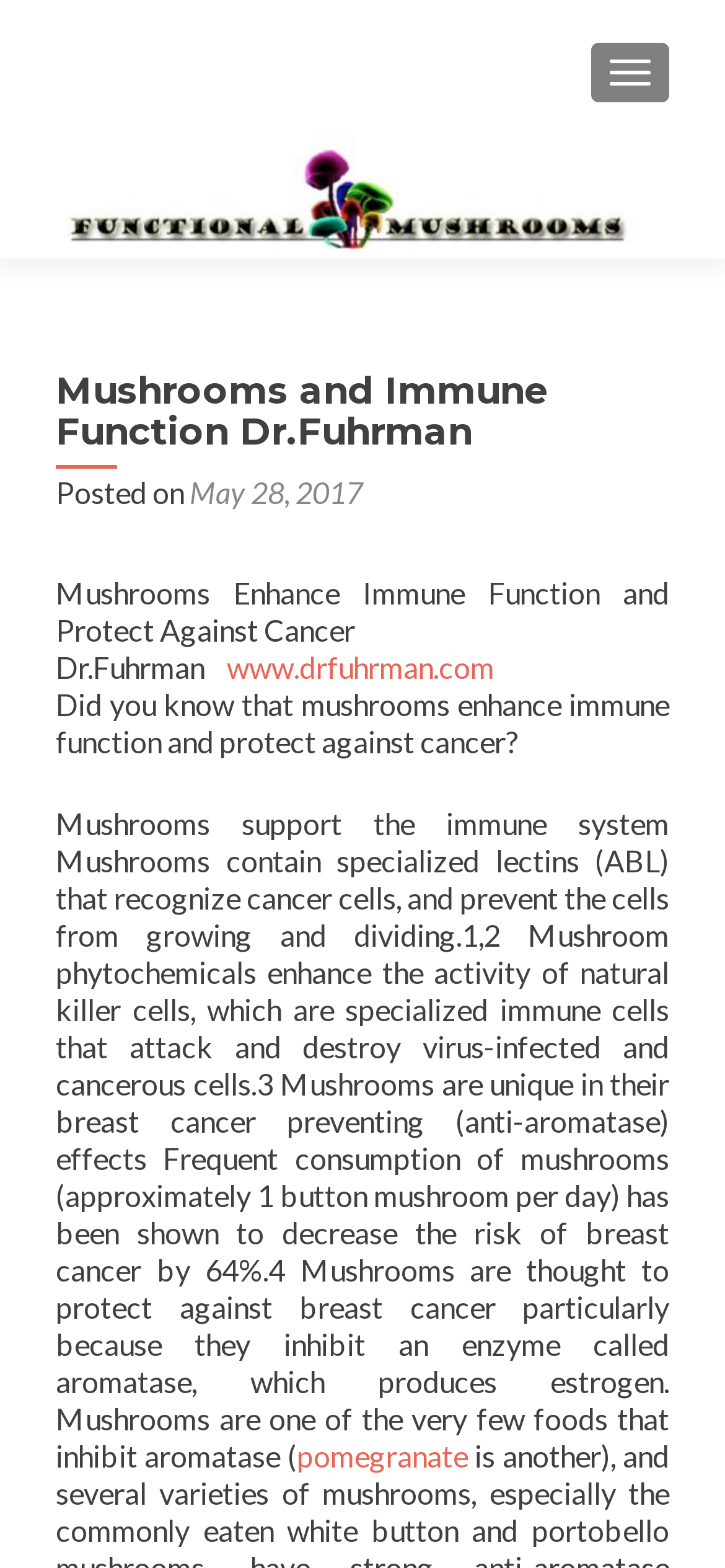Please provide a detailed answer to the question below based on the screenshot: 
What is the date of the article?

The date of the article can be found by looking at the link 'May 28, 2017' which is located below the header and is a timestamp for the article.